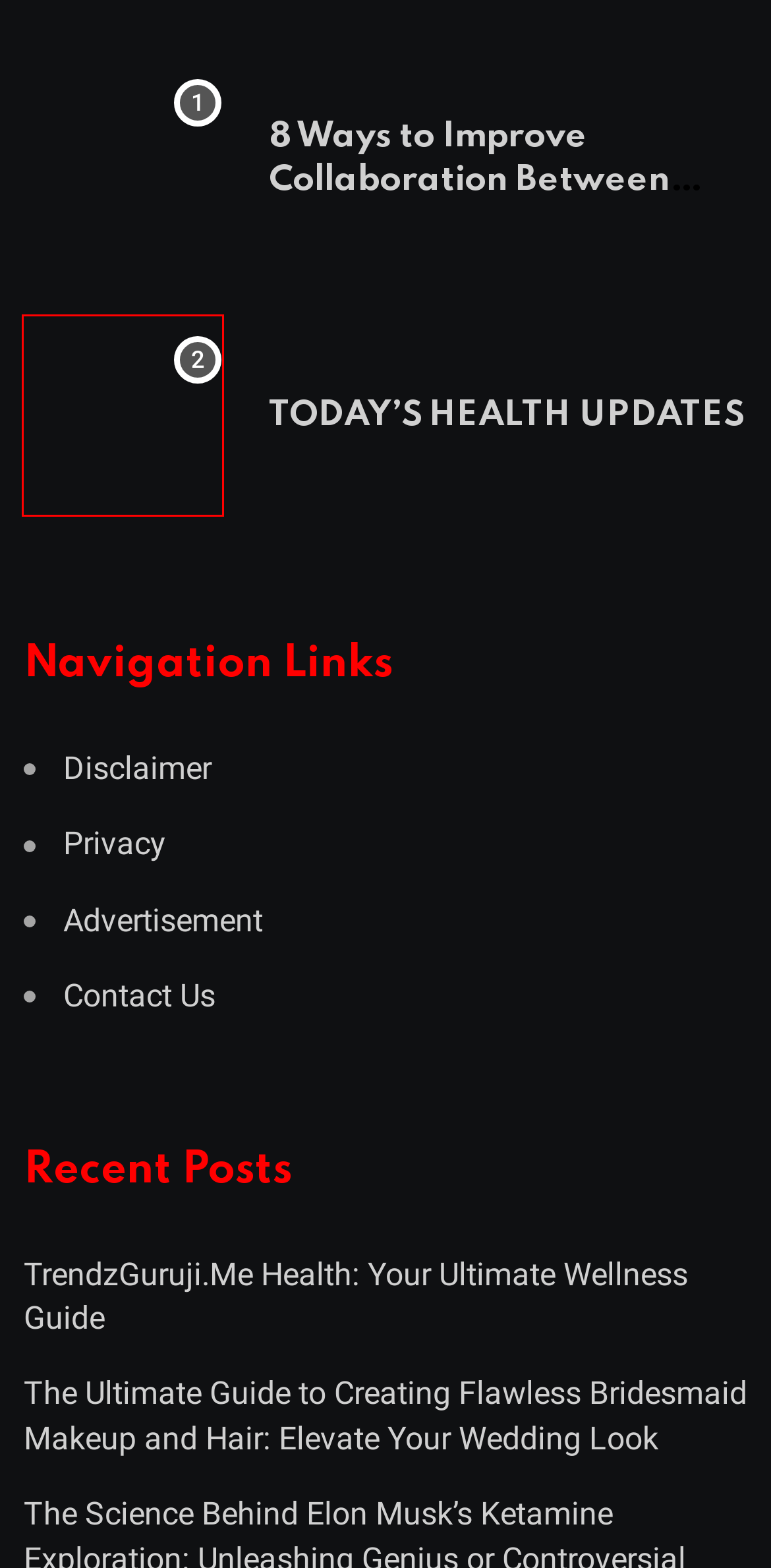You see a screenshot of a webpage with a red bounding box surrounding an element. Pick the webpage description that most accurately represents the new webpage after interacting with the element in the red bounding box. The options are:
A. The Ultimate Guide to Creating Flawless Bridesmaid
B. Top latest Five romance webcam Urban news
C. TrendzGuruji.Me Health: Your Ultimate Wellness Guide
D. TODAY'S HEALTH UPDATES
E. nakee - นาคี หวยออนไลน์ - nakeebet หวยยี่กี5นาที
F. Citronella plant uses and benefits - Health K News %
G. Jocelyn Towne Biography – Facts, Family Life - Health K News
H. Uncategorized Archives - Health K News

D